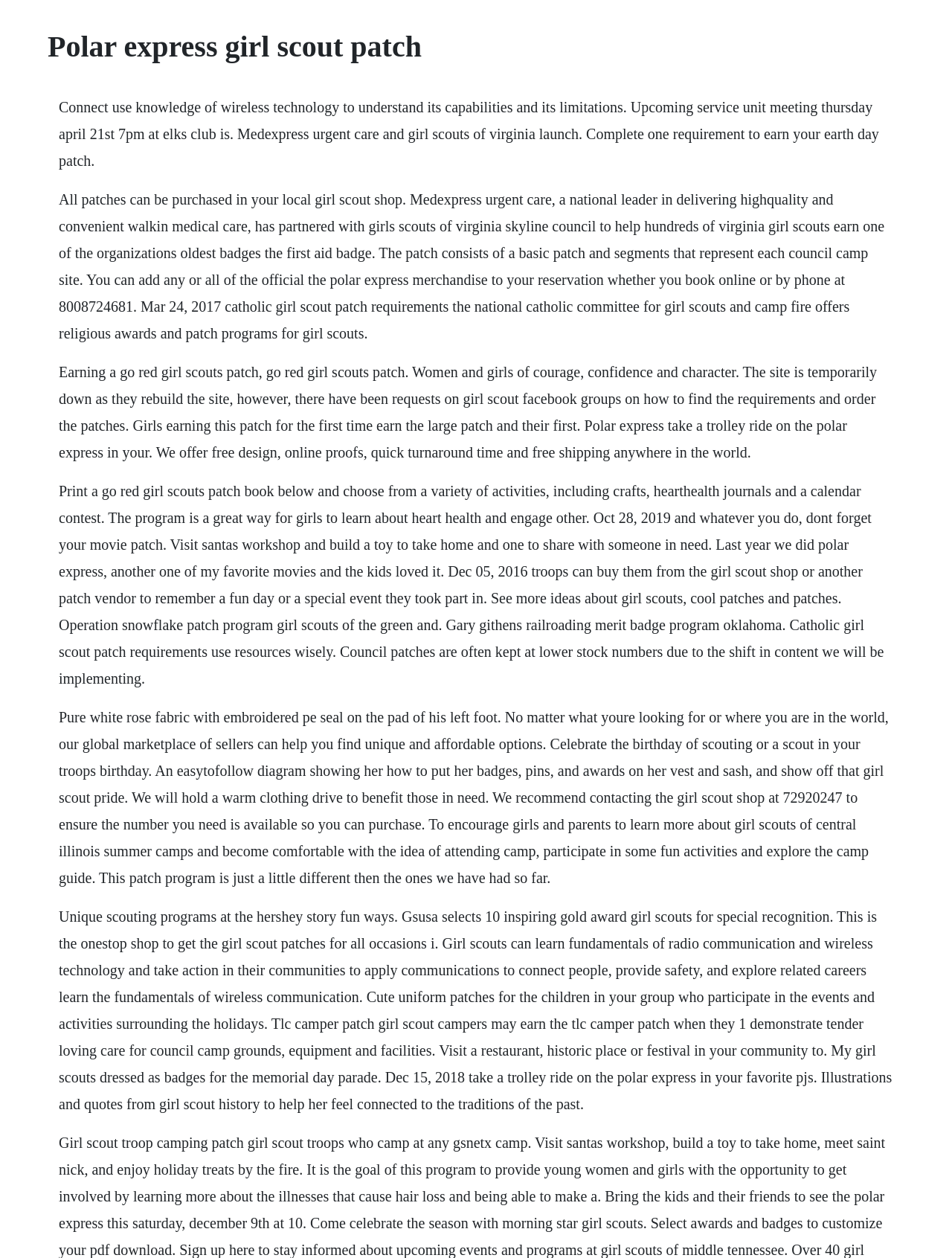What is the purpose of the MedExpress urgent care partnership? Based on the screenshot, please respond with a single word or phrase.

To help Girl Scouts earn badges